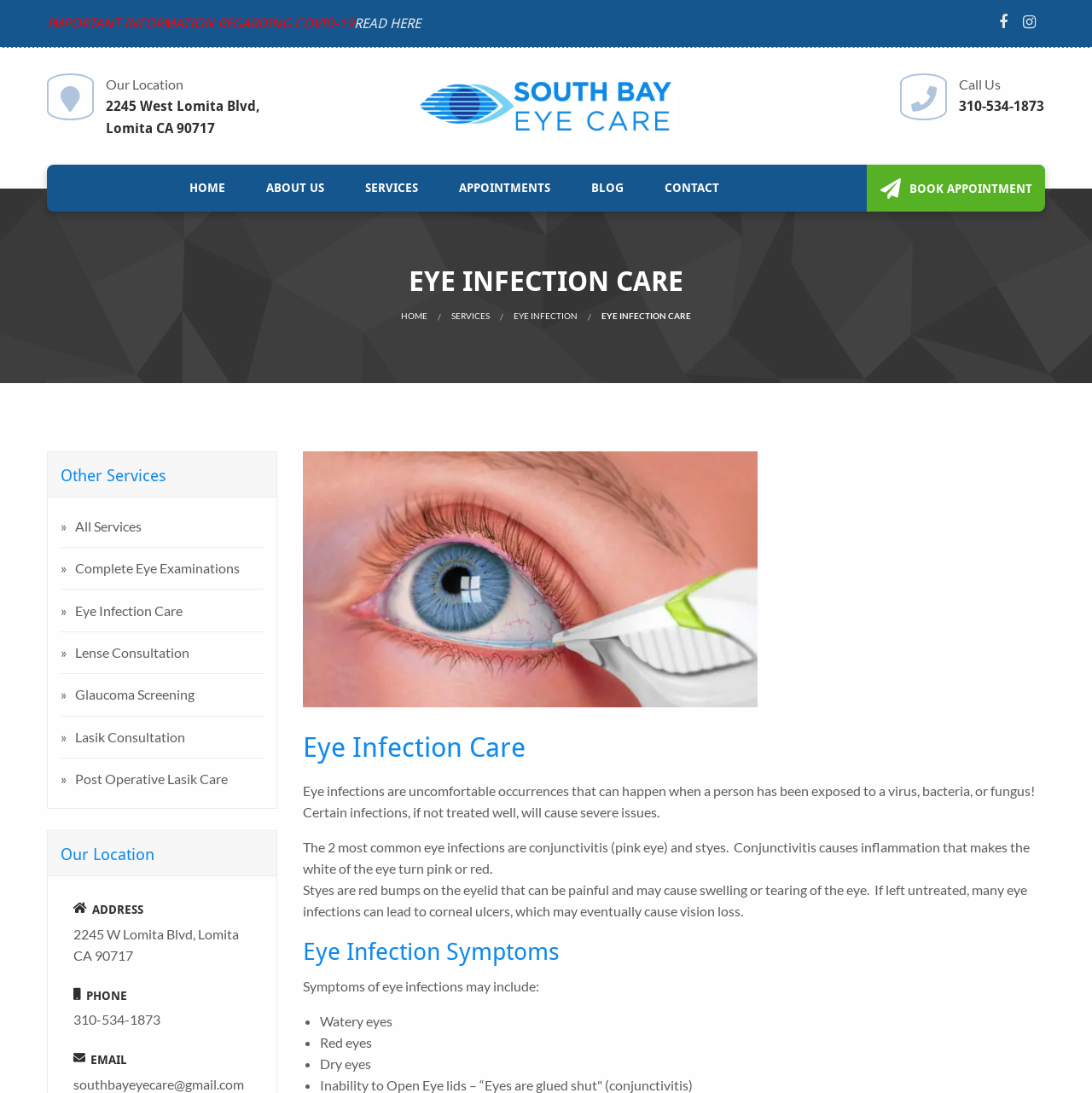Locate the bounding box coordinates of the element I should click to achieve the following instruction: "Book an appointment".

[0.794, 0.151, 0.957, 0.194]